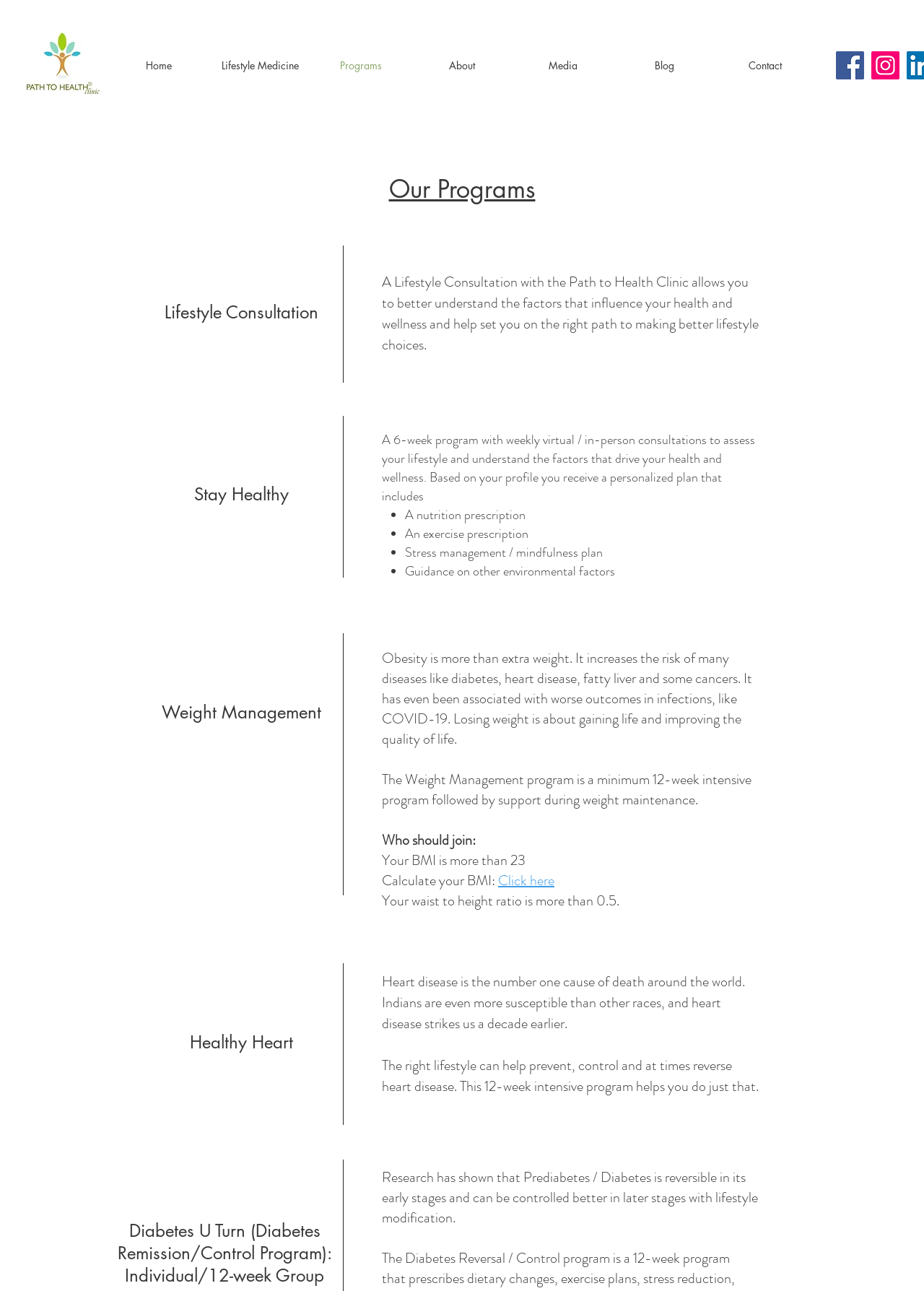Determine the bounding box coordinates of the clickable region to carry out the instruction: "Click on the Click here link".

[0.539, 0.674, 0.6, 0.69]